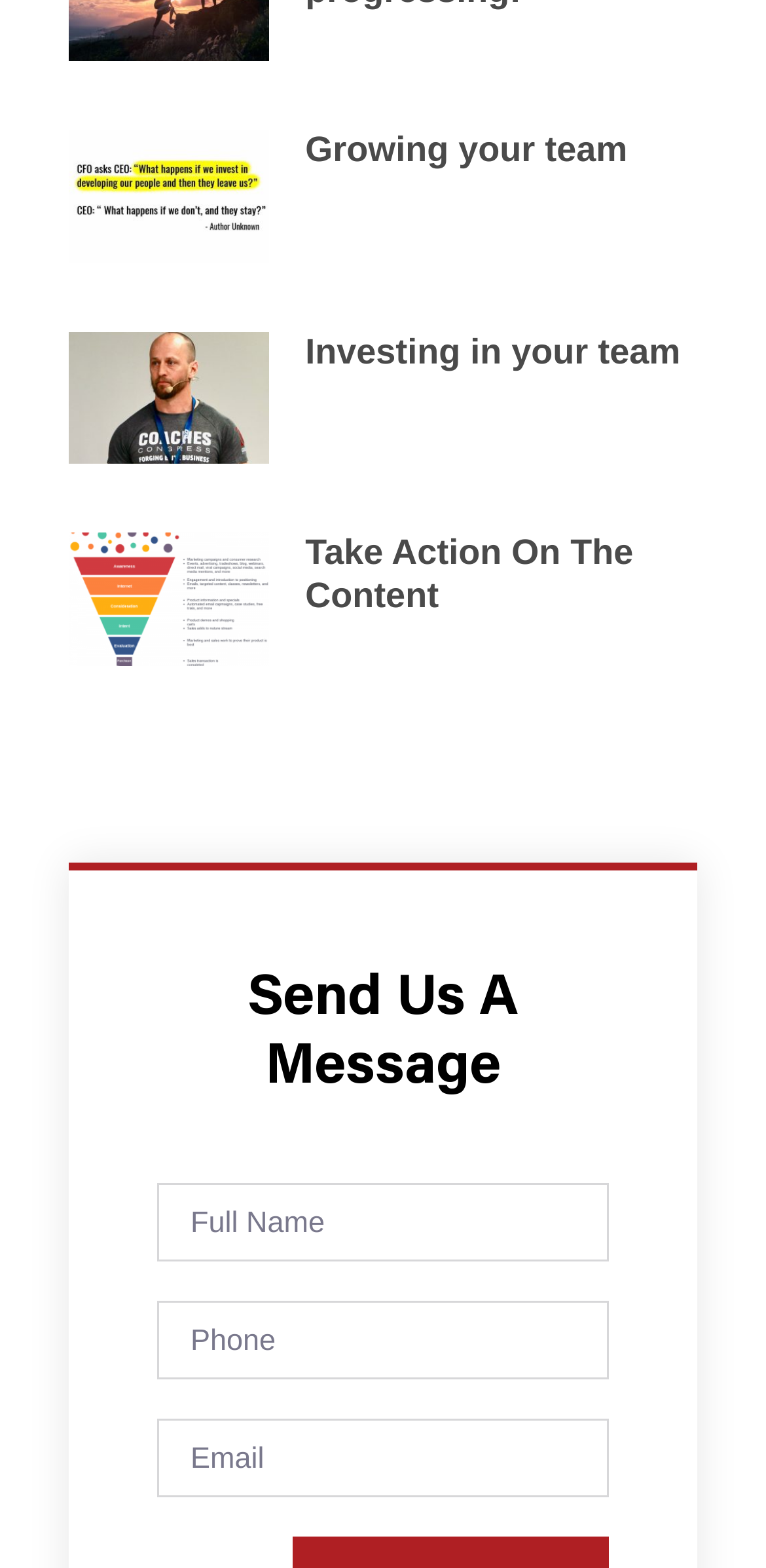Please locate the bounding box coordinates of the element that should be clicked to complete the given instruction: "Click on 'Take Action On The Content'".

[0.398, 0.34, 0.827, 0.392]